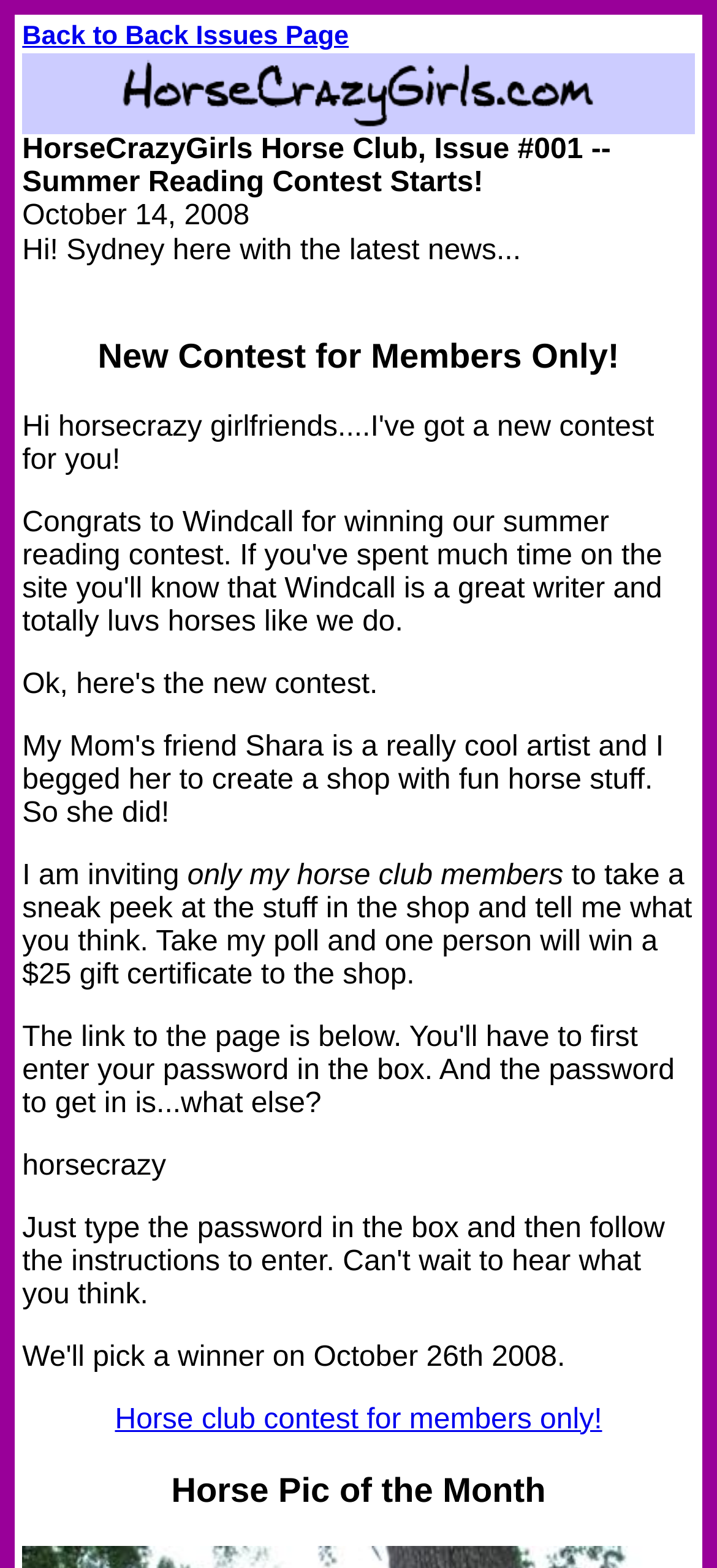What is the horse pic of the month section about?
Provide a detailed and well-explained answer to the question.

The section 'Horse Pic of the Month' is mentioned, but there is no further information provided about what this section is about or what it contains.